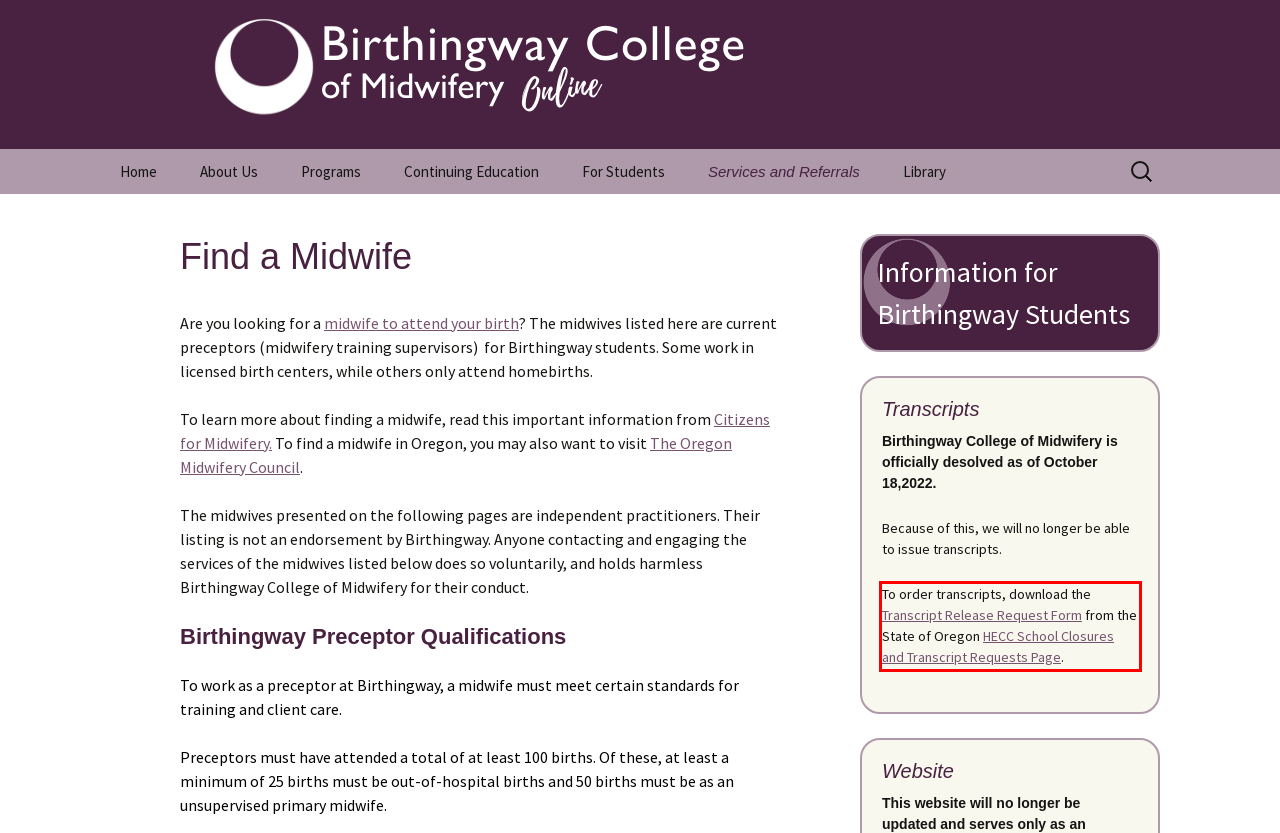Given a screenshot of a webpage, locate the red bounding box and extract the text it encloses.

To order transcripts, download the Transcript Release Request Form from the State of Oregon HECC School Closures and Transcript Requests Page.